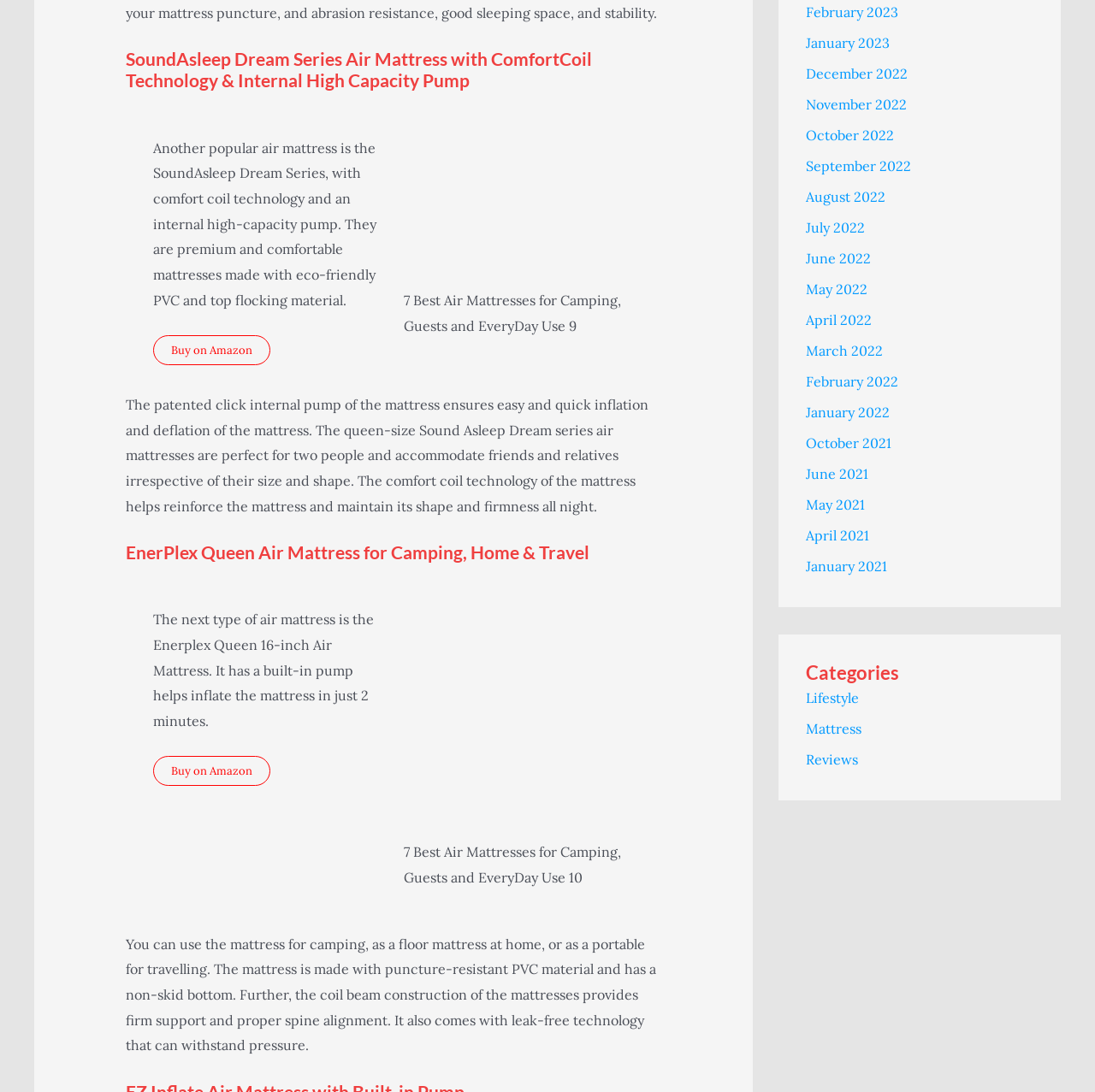Determine the bounding box for the described HTML element: "Reviews". Ensure the coordinates are four float numbers between 0 and 1 in the format [left, top, right, bottom].

[0.736, 0.87, 0.784, 0.885]